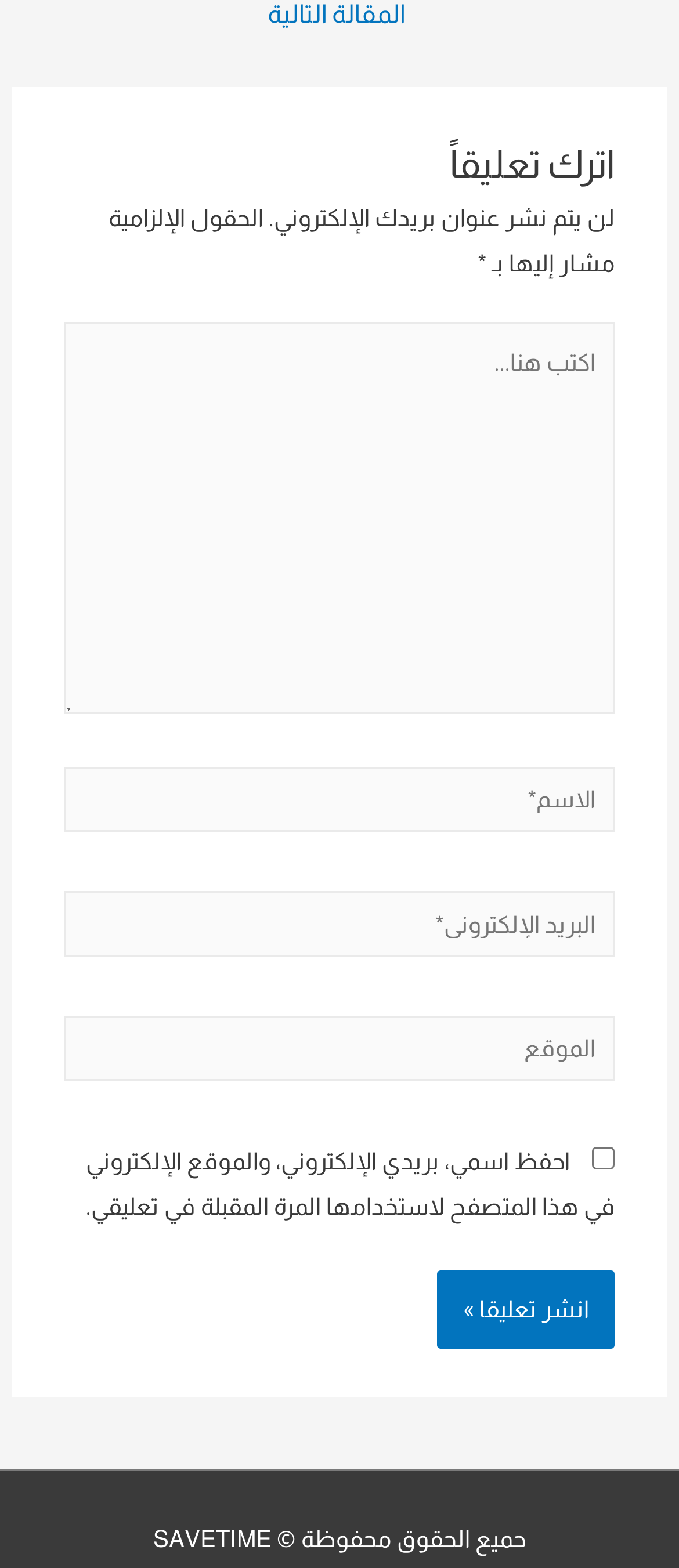What is the purpose of the checkbox?
Using the image as a reference, deliver a detailed and thorough answer to the question.

The checkbox is located below the text fields for name, email, and website, and its label indicates that it is for saving the user's information for future use. Therefore, the purpose of the checkbox is to allow users to save their information for convenience.